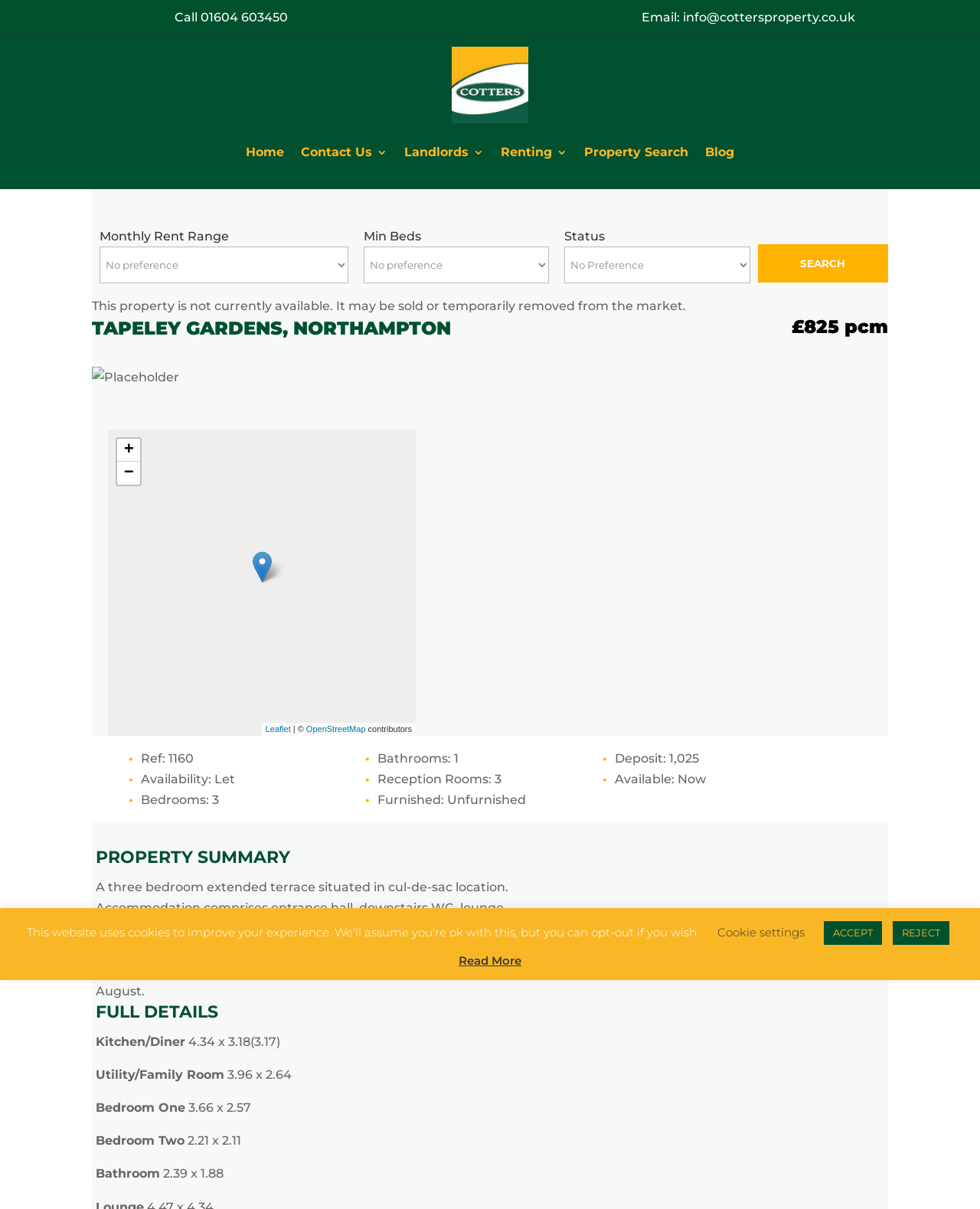Pinpoint the bounding box coordinates of the element you need to click to execute the following instruction: "Email the agent". The bounding box should be represented by four float numbers between 0 and 1, in the format [left, top, right, bottom].

[0.655, 0.008, 0.873, 0.02]